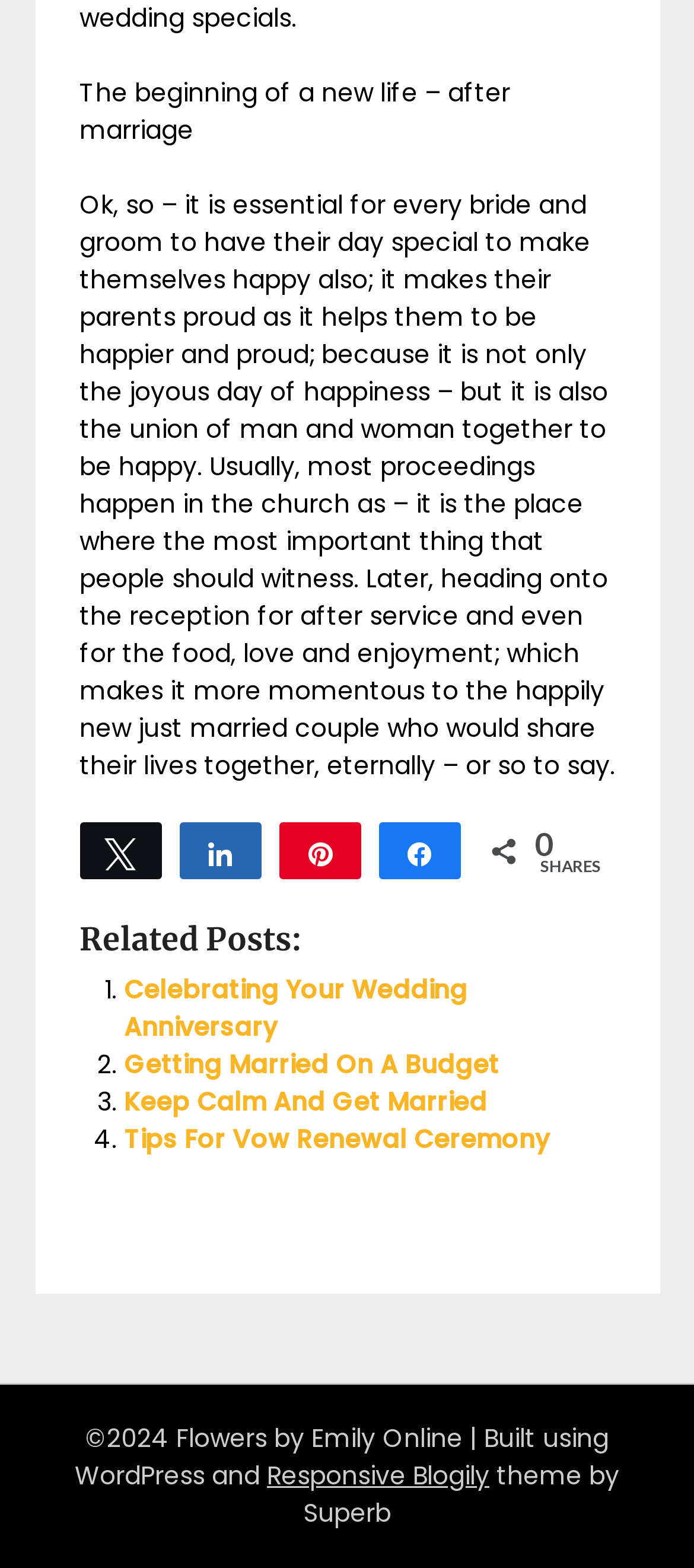Please find the bounding box coordinates of the element that you should click to achieve the following instruction: "Visit Responsive Blogily website". The coordinates should be presented as four float numbers between 0 and 1: [left, top, right, bottom].

[0.385, 0.929, 0.705, 0.952]